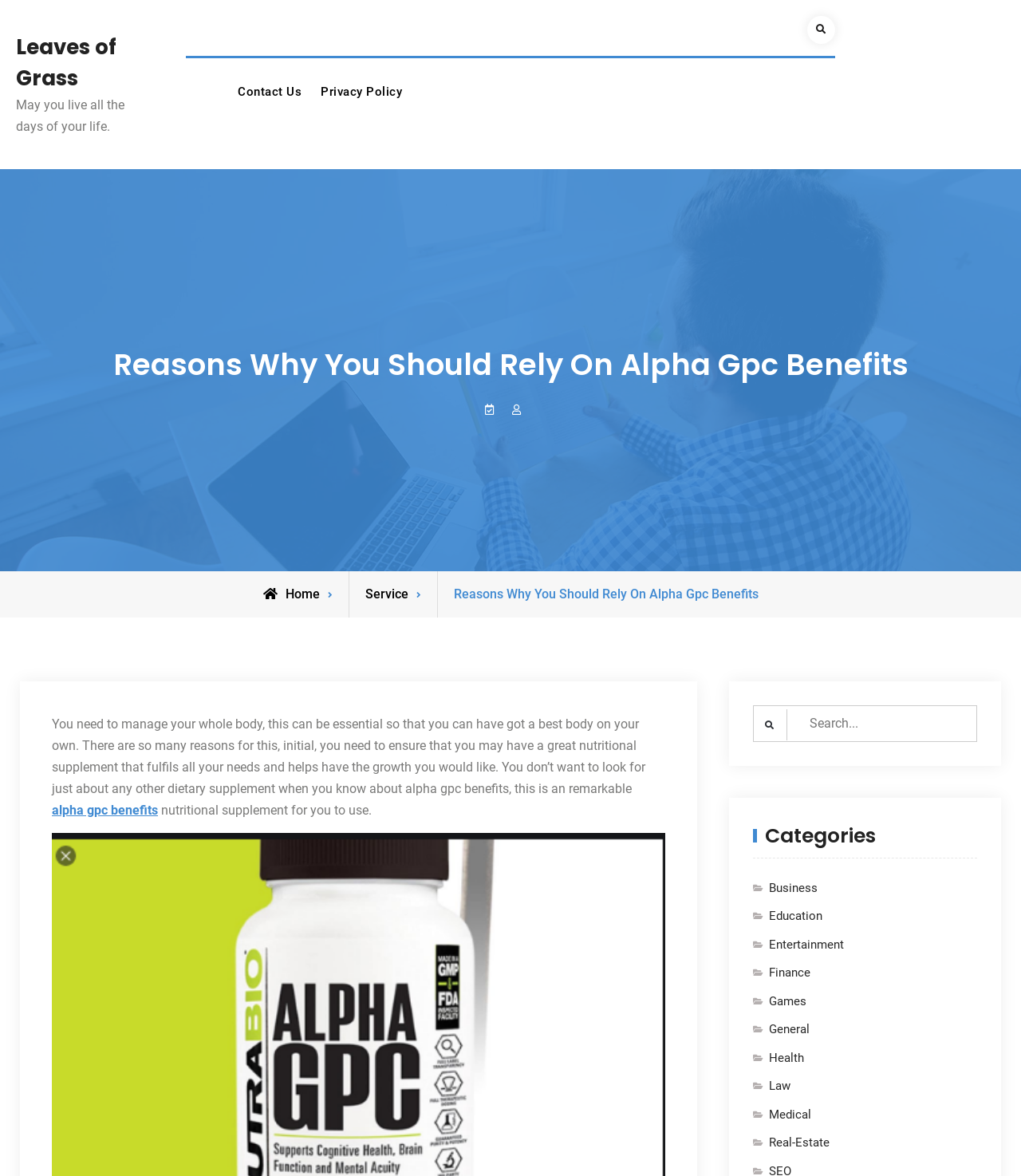What is the primary menu item after 'Contact Us'?
Please respond to the question with a detailed and thorough explanation.

I navigated to the navigation element 'Primary Menu' with bounding box coordinates [0.194, 0.063, 0.402, 0.094] and found the link 'Contact Us' with bounding box coordinates [0.225, 0.063, 0.303, 0.094]. The next link after 'Contact Us' is 'Privacy Policy' with bounding box coordinates [0.307, 0.063, 0.402, 0.094].